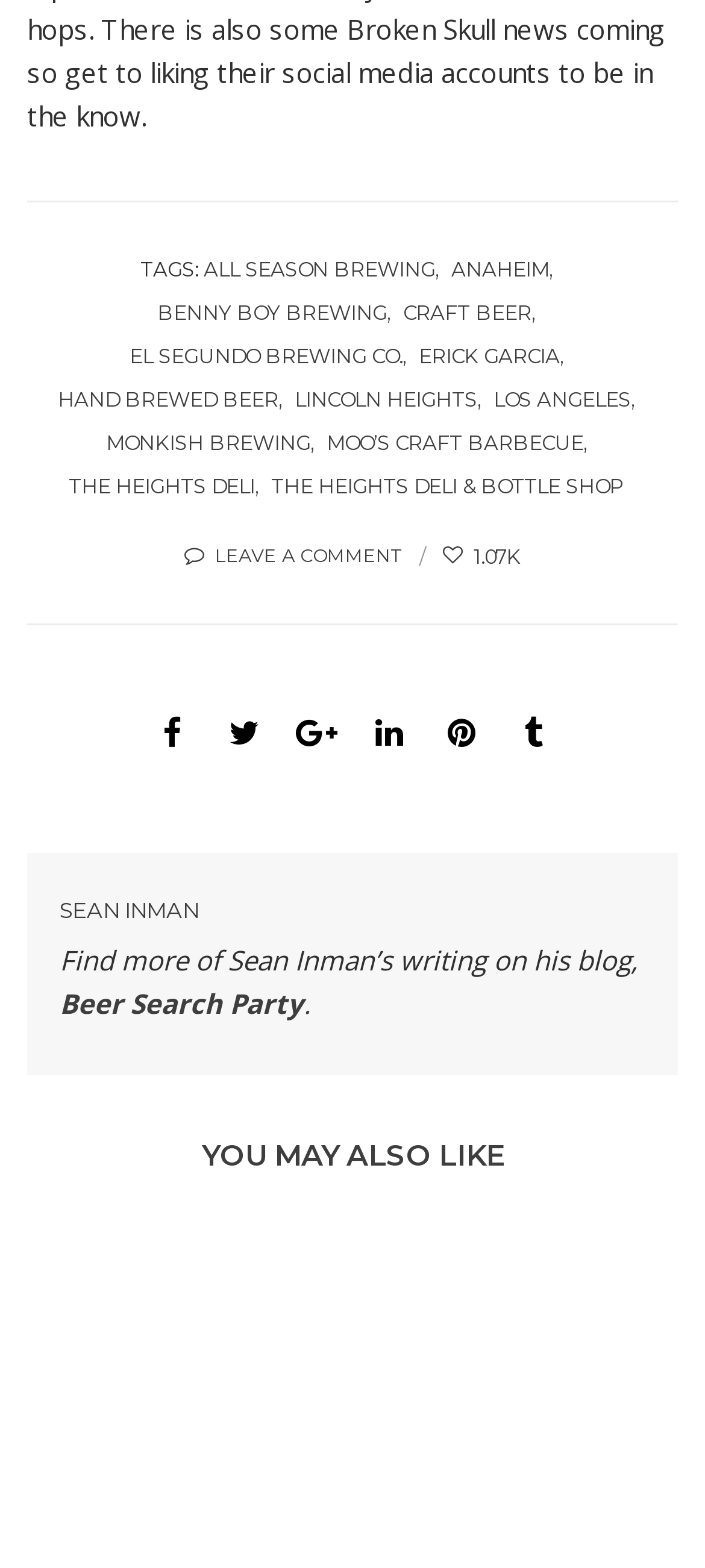Please pinpoint the bounding box coordinates for the region I should click to adhere to this instruction: "Explore Beer Delivery Companies".

[0.038, 0.931, 0.962, 0.954]